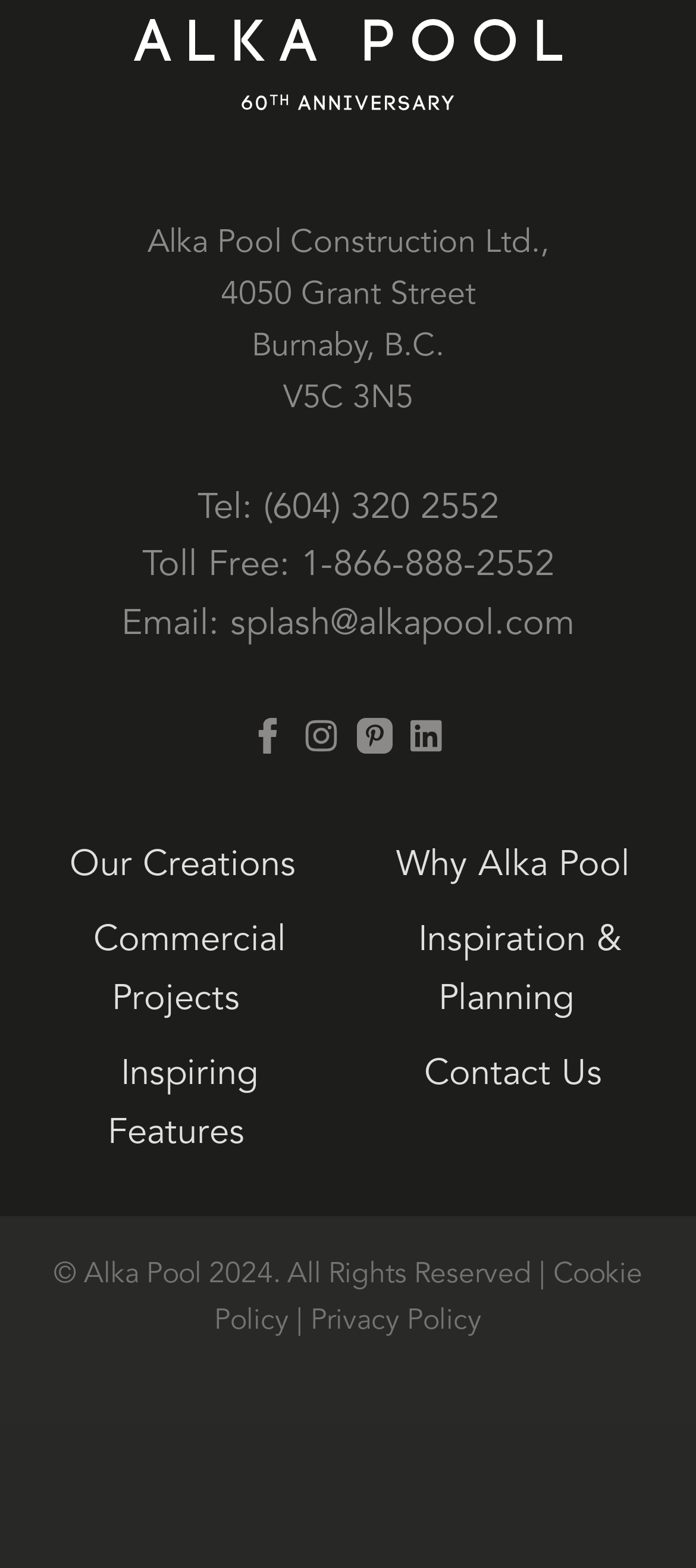Calculate the bounding box coordinates for the UI element based on the following description: "Company news". Ensure the coordinates are four float numbers between 0 and 1, i.e., [left, top, right, bottom].

None